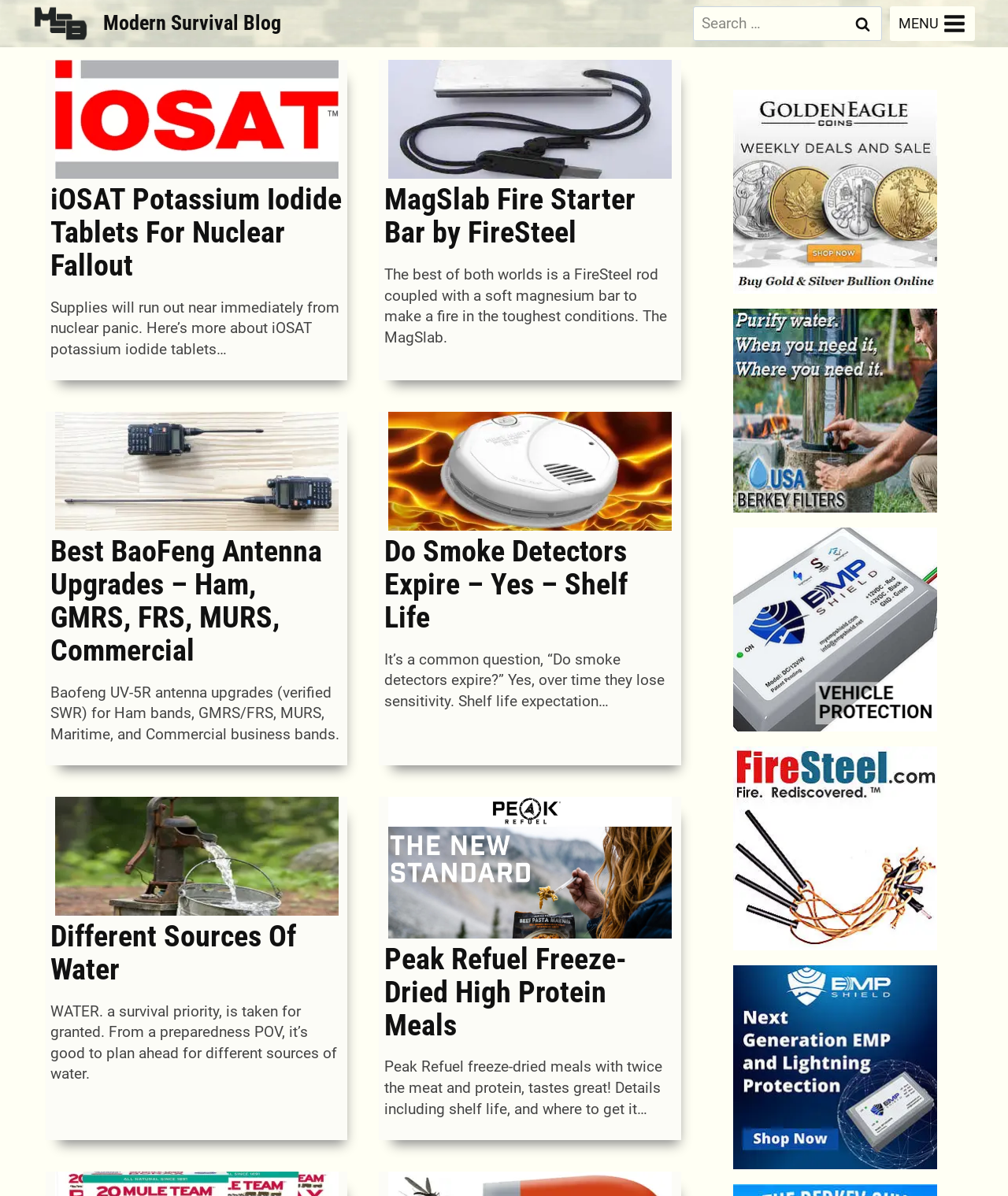Please specify the coordinates of the bounding box for the element that should be clicked to carry out this instruction: "Toggle the menu". The coordinates must be four float numbers between 0 and 1, formatted as [left, top, right, bottom].

[0.883, 0.005, 0.967, 0.034]